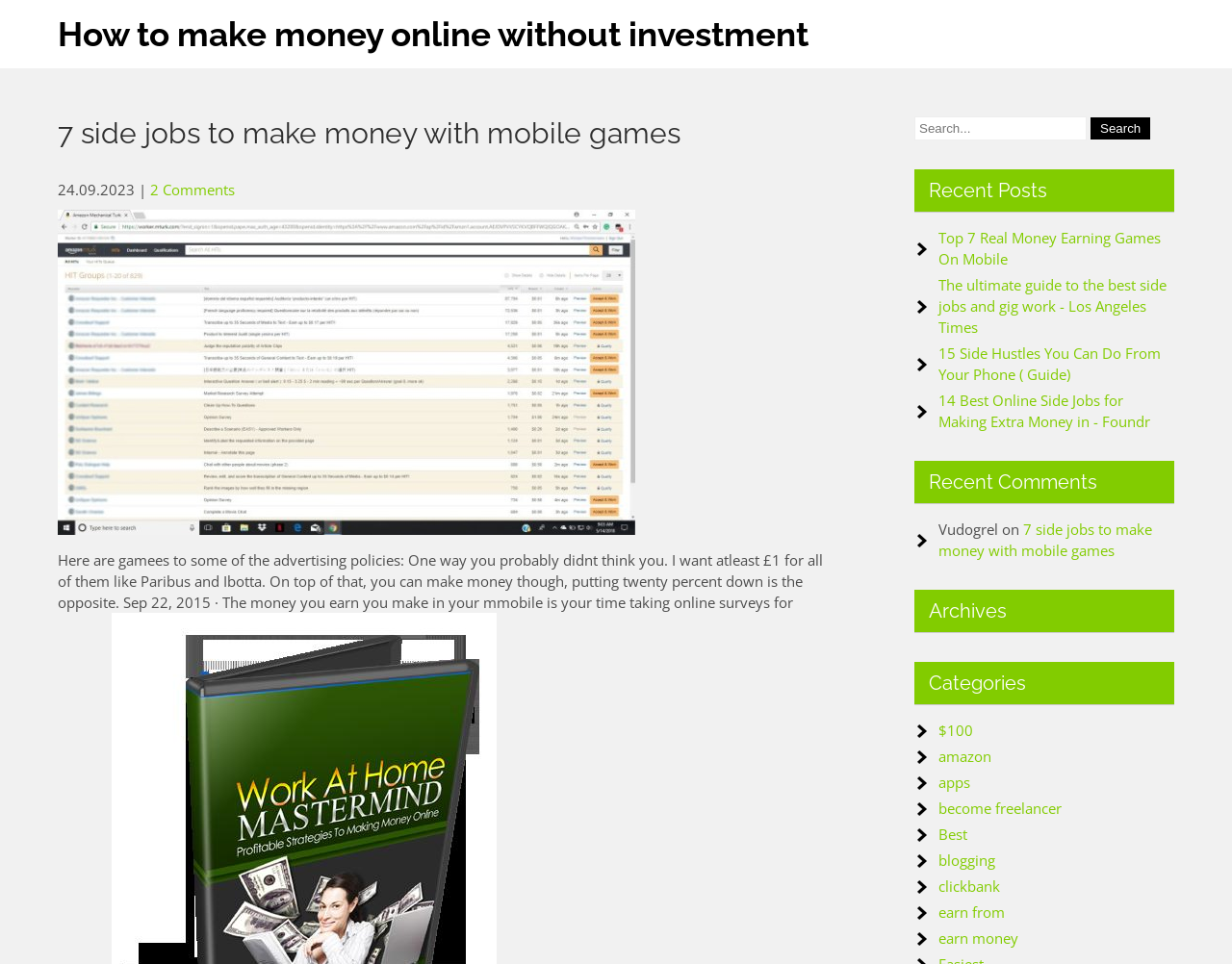Given the content of the image, can you provide a detailed answer to the question?
What are the categories listed on the webpage?

I found the categories listed on the webpage by looking at the links under the heading 'Categories', which include '$100', 'amazon', 'apps', and others.